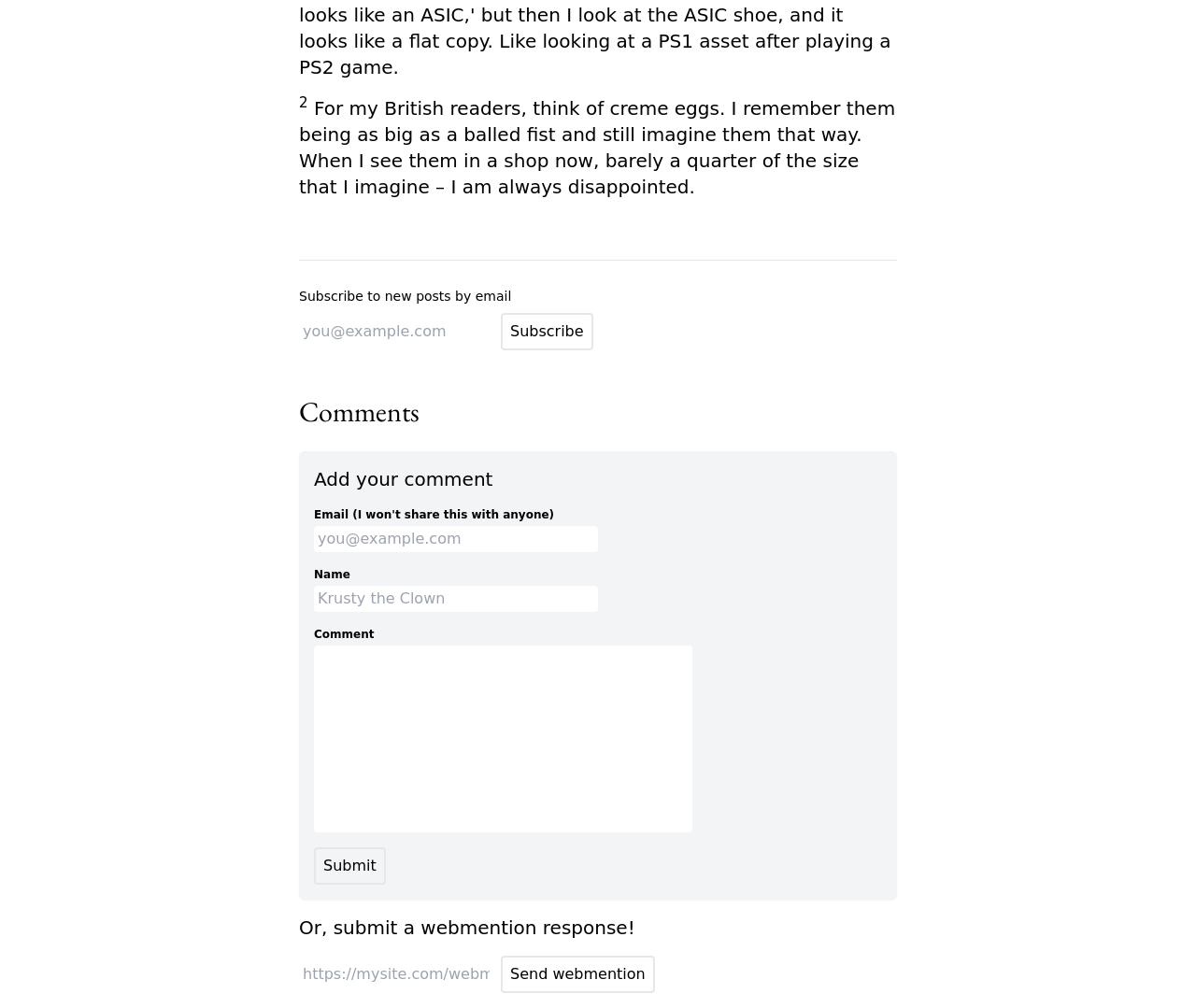What is the section below the separator?
Answer with a single word or short phrase according to what you see in the image.

Comments